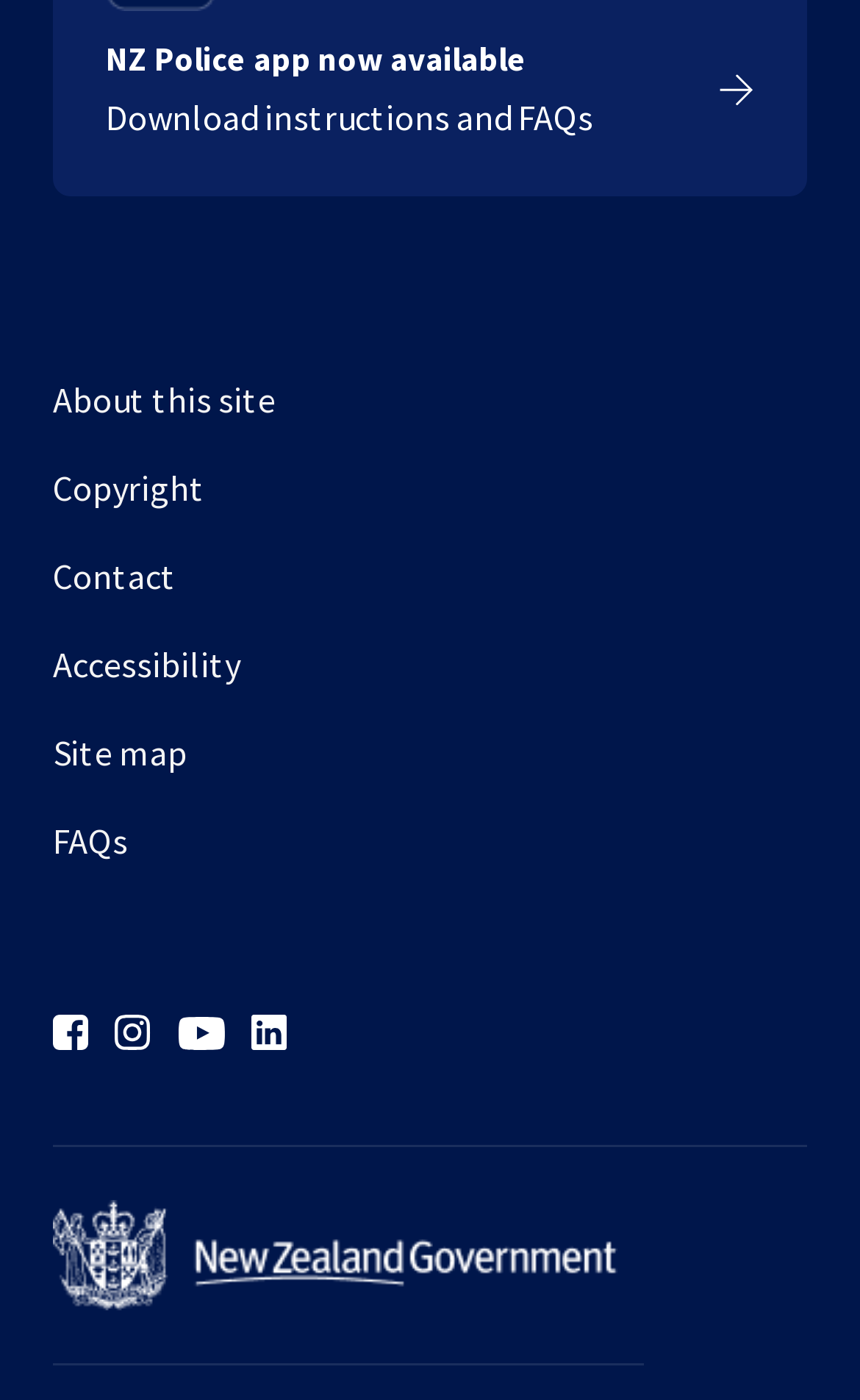Respond to the question below with a single word or phrase: Is there an image at the top of the page?

Yes